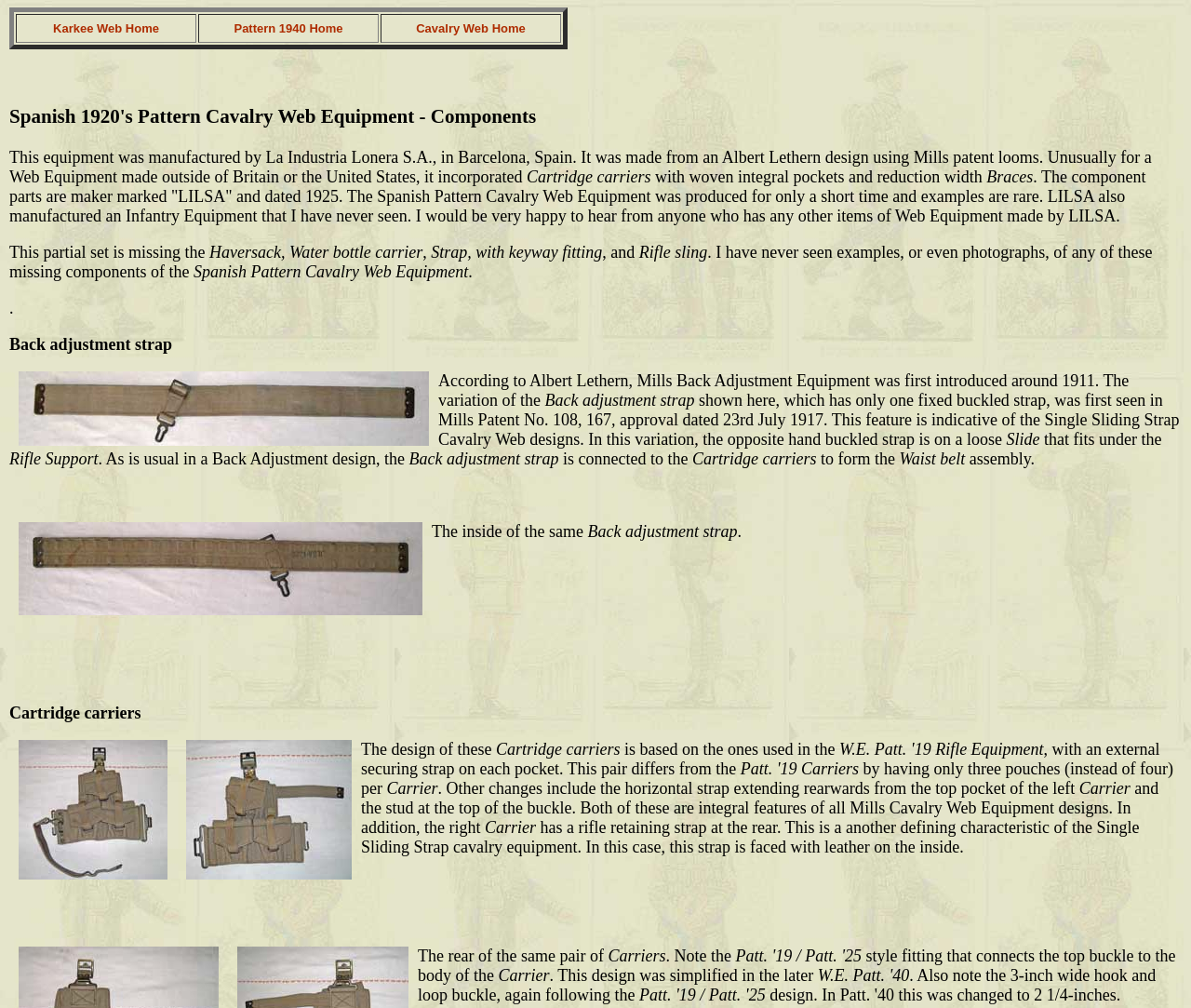Based on the element description, predict the bounding box coordinates (top-left x, top-left y, bottom-right x, bottom-right y) for the UI element in the screenshot: Pattern 1940 Home

[0.196, 0.021, 0.288, 0.035]